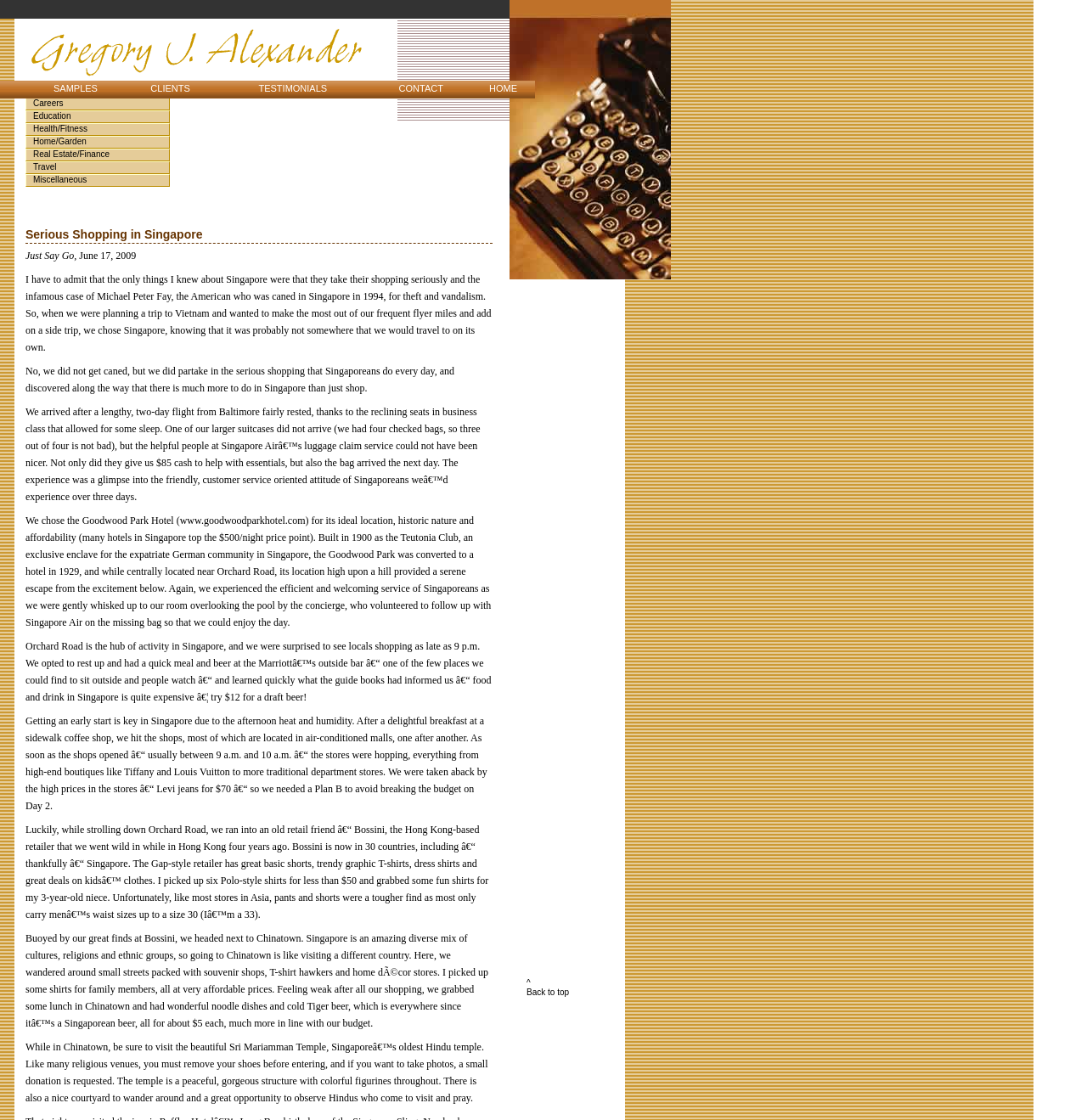Could you indicate the bounding box coordinates of the region to click in order to complete this instruction: "Click on SAMPLES".

[0.049, 0.074, 0.09, 0.083]